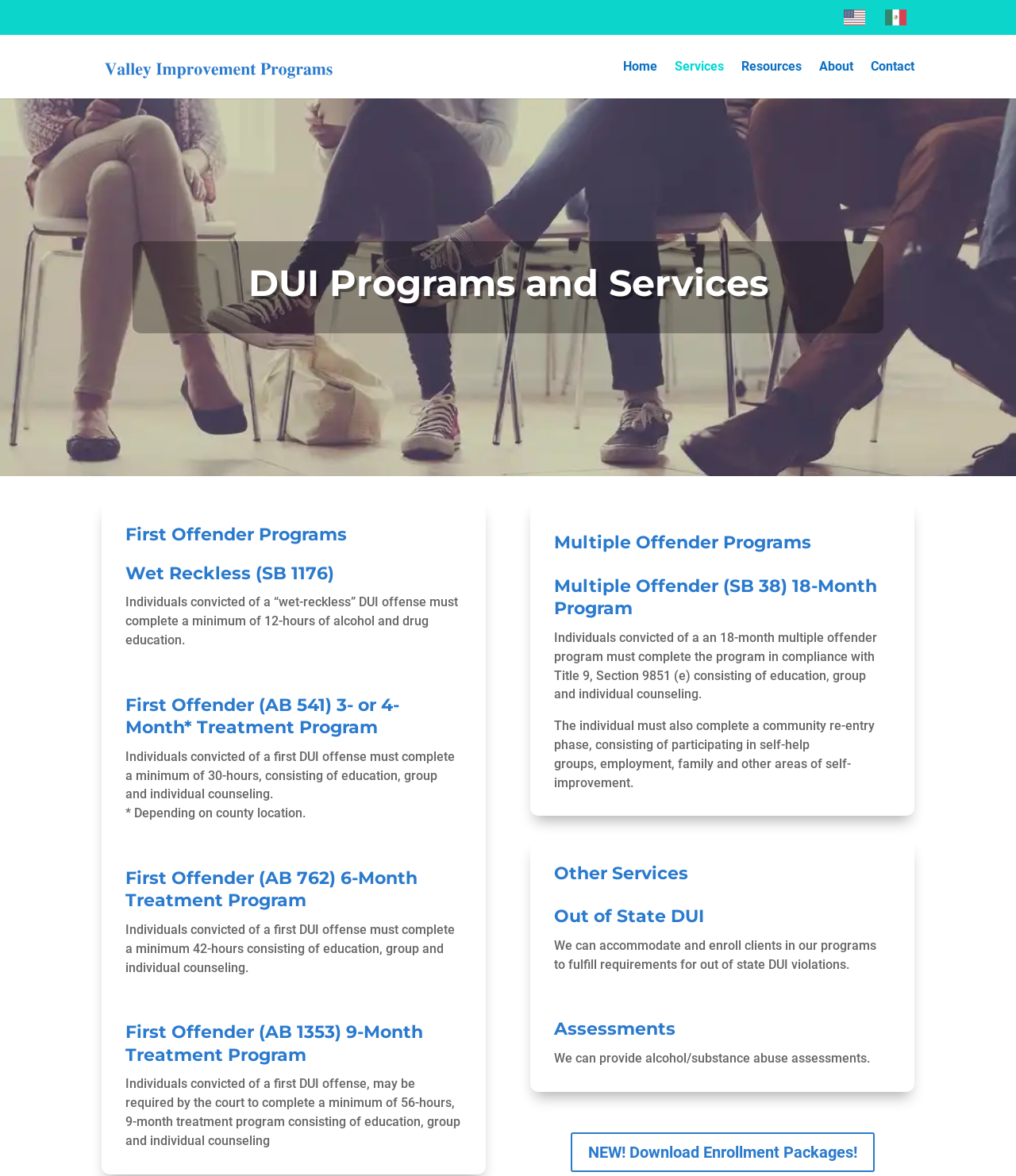Analyze and describe the webpage in a detailed narrative.

This webpage is about Valley Improvement Programs, a service provider for DUI treatment programs in San Bernardino County, California. At the top right corner, there are two language options: English and Español. Below the language options, there is a logo of Valley Improvement Programs with a link to the homepage. 

The main content of the webpage is divided into sections, each with a heading. The first section is about DUI Programs and Services. Below this heading, there are four subheadings: First Offender Programs, Wet Reckless (SB 1176), First Offender (AB 541) 3- or 4-Month Treatment Program, and First Offender (AB 762) 6-Month Treatment Program. Each subheading is followed by a brief description of the program.

The next section is about Multiple Offender Programs, which includes a heading and a subheading: Multiple Offender (SB 38) 18-Month Program. This section also provides a detailed description of the program.

The third section is about Other Services, which includes three subheadings: Out of State DUI, Assessments, and a link to download enrollment packages. The Out of State DUI section explains that the program can accommodate clients with out-of-state DUI violations, while the Assessments section mentions that the program provides alcohol/substance abuse assessments.

At the top of the webpage, there is a navigation menu with links to Home, Services, Resources, About, and Contact pages.